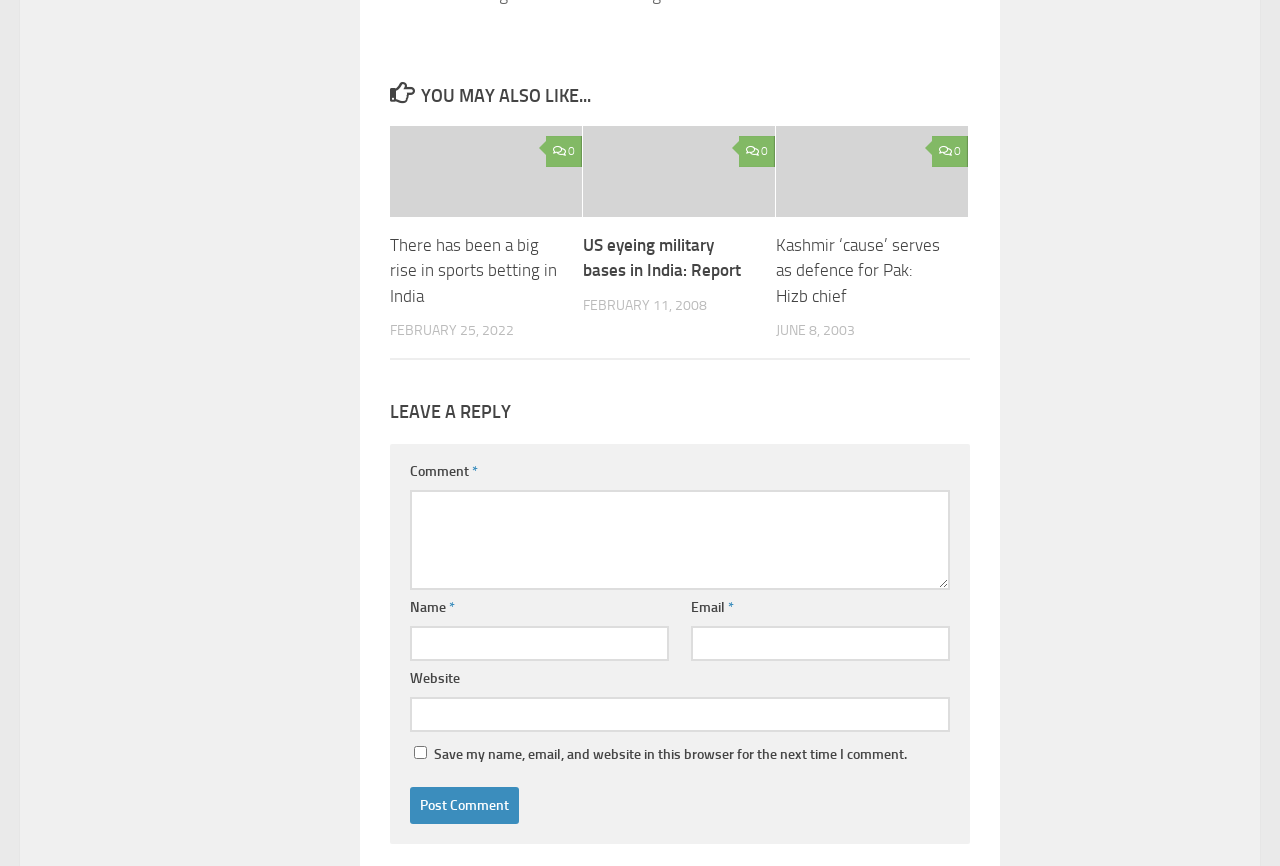Provide your answer to the question using just one word or phrase: How many articles are on this webpage?

3